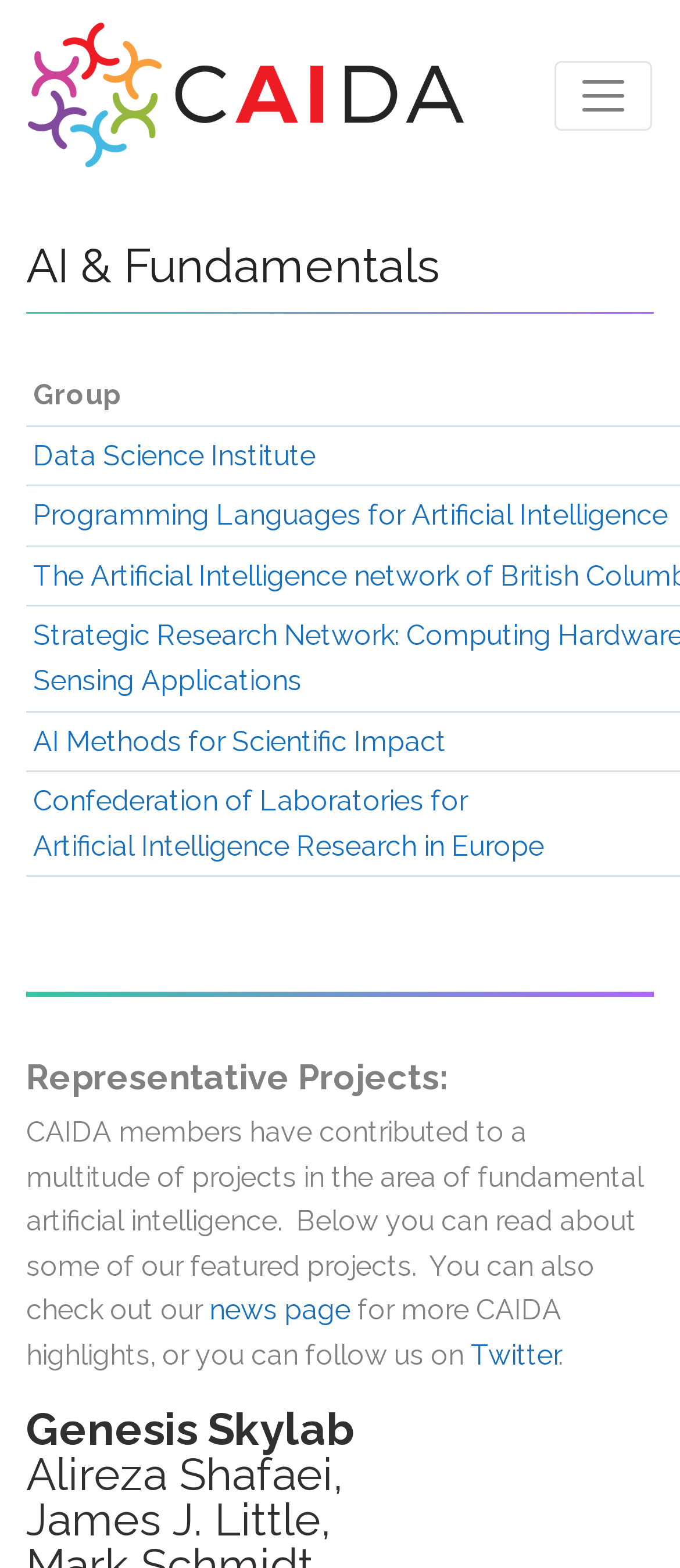Please identify the bounding box coordinates of the element that needs to be clicked to execute the following command: "Read more about the Genesis Skylab project". Provide the bounding box using four float numbers between 0 and 1, formatted as [left, top, right, bottom].

[0.038, 0.894, 0.523, 0.928]